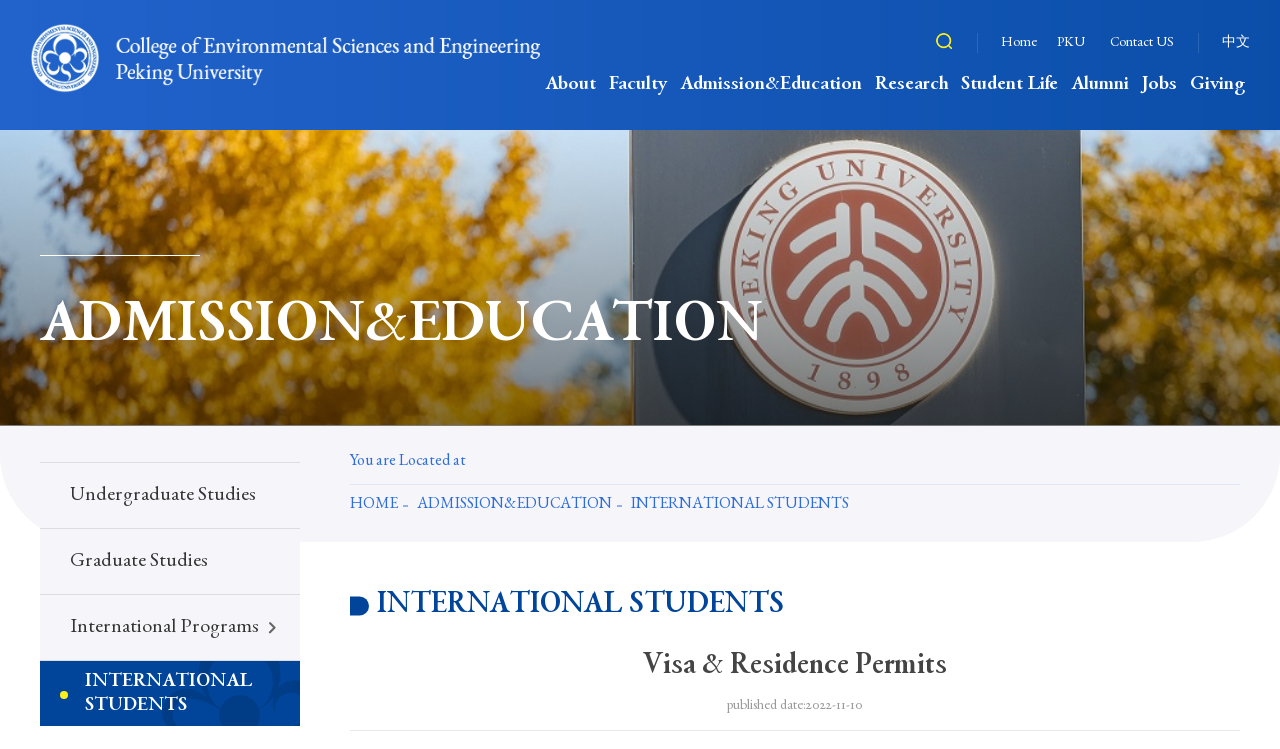Determine the bounding box coordinates of the clickable element necessary to fulfill the instruction: "search". Provide the coordinates as four float numbers within the 0 to 1 range, i.e., [left, top, right, bottom].

[0.744, 0.035, 0.753, 0.075]